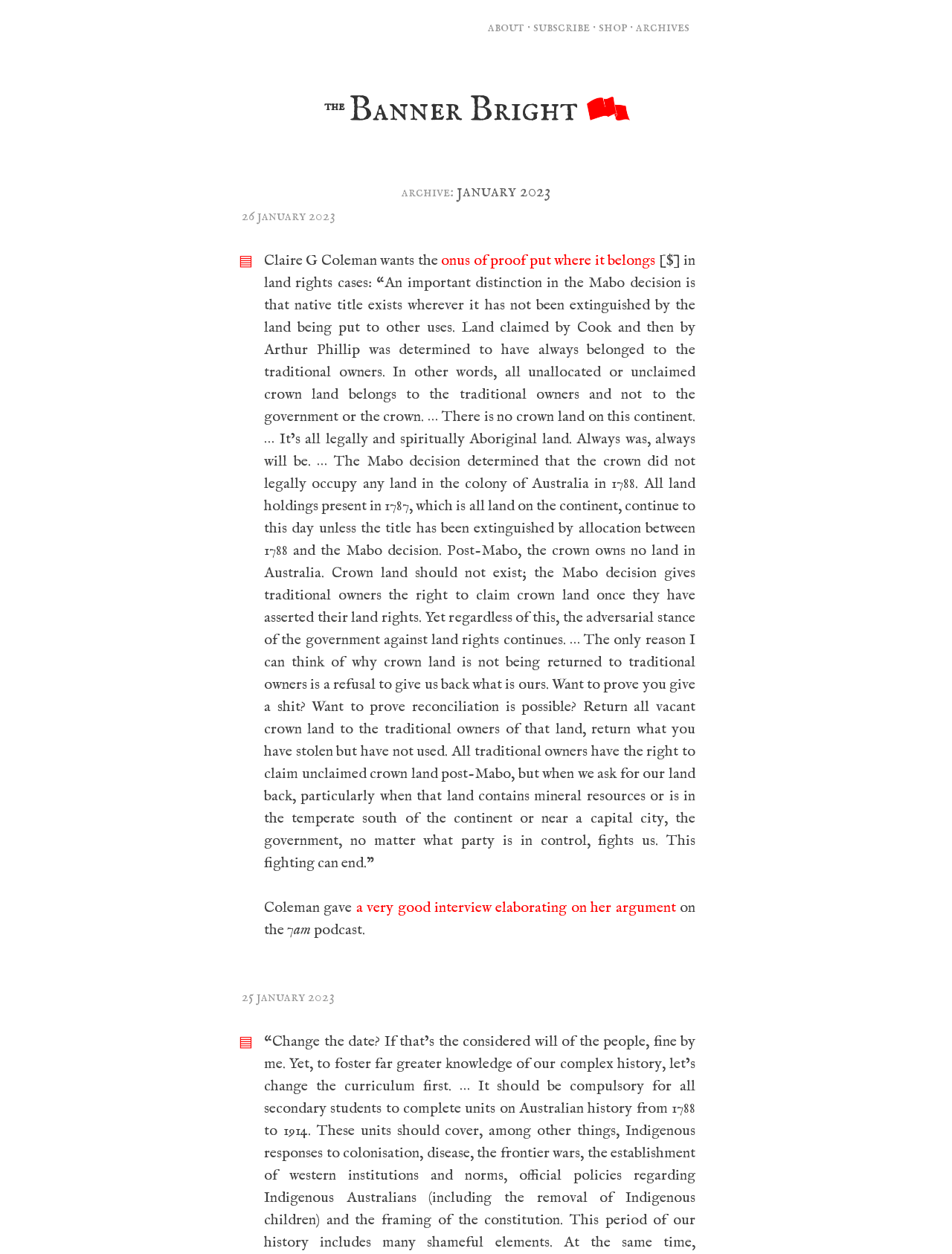How many links are in the navigation menu?
Could you please answer the question thoroughly and with as much detail as possible?

I counted the number of link elements in the navigation menu, which are 'about', 'subscribe', 'shop', and 'archives'. There are four links in total.